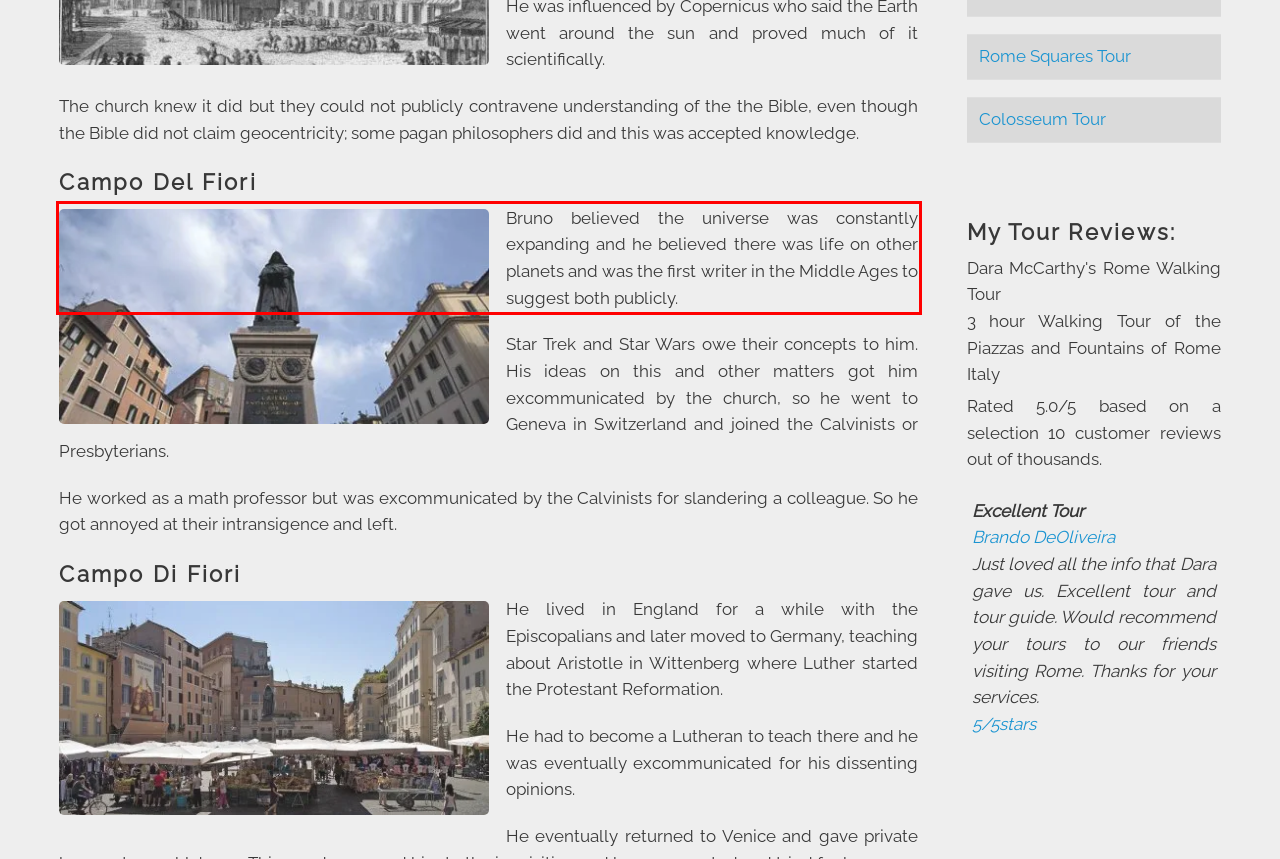Please examine the webpage screenshot and extract the text within the red bounding box using OCR.

Bruno believed the universe was constantly expanding and he believed there was life on other planets and was the first writer in the Middle Ages to suggest both publicly.